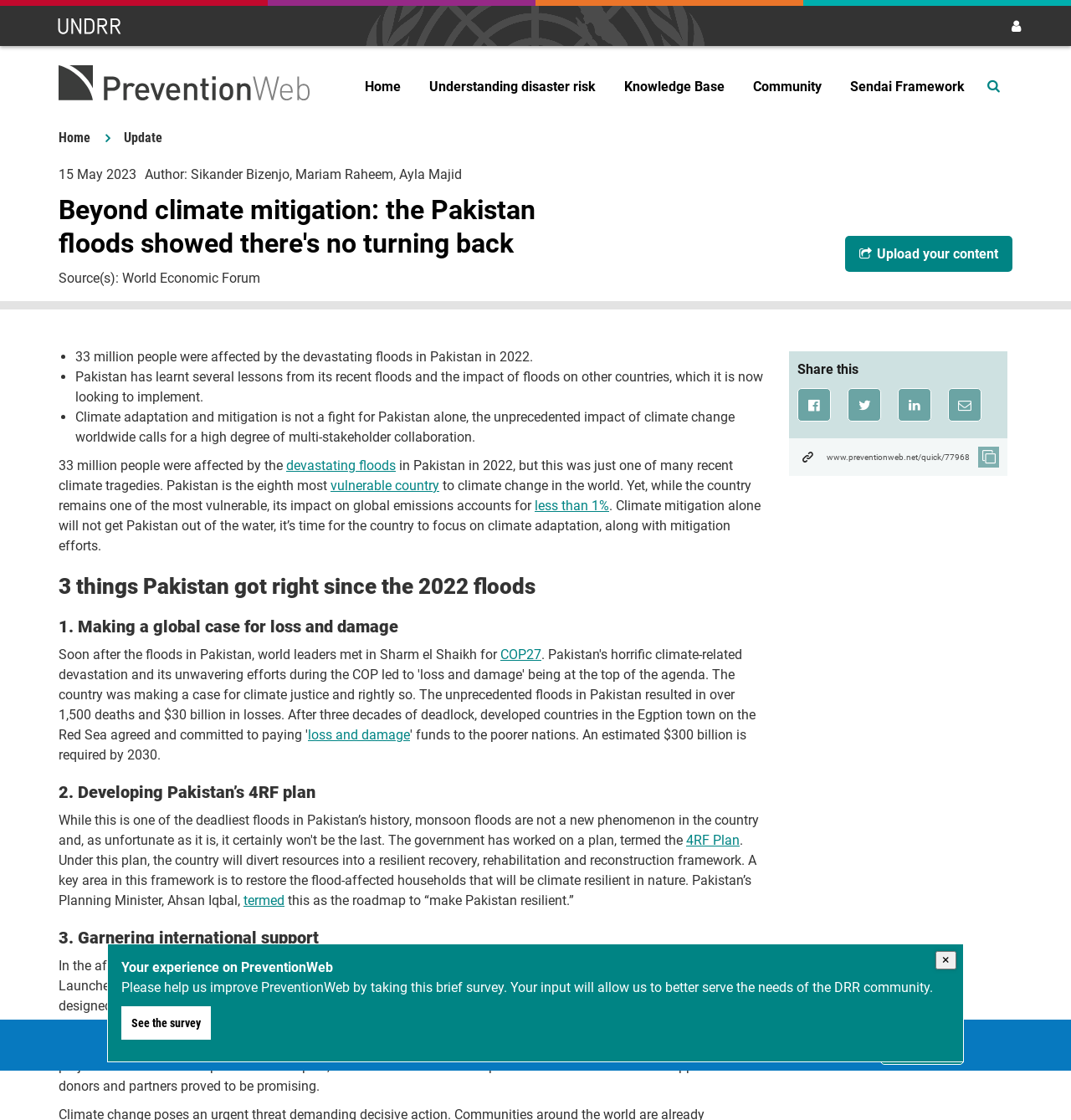What is the name of the website?
Analyze the screenshot and provide a detailed answer to the question.

I determined the name of the website by looking at the logo and navigation menu at the top of the page, which says 'PreventionWeb Logo PW - Main navigation'.